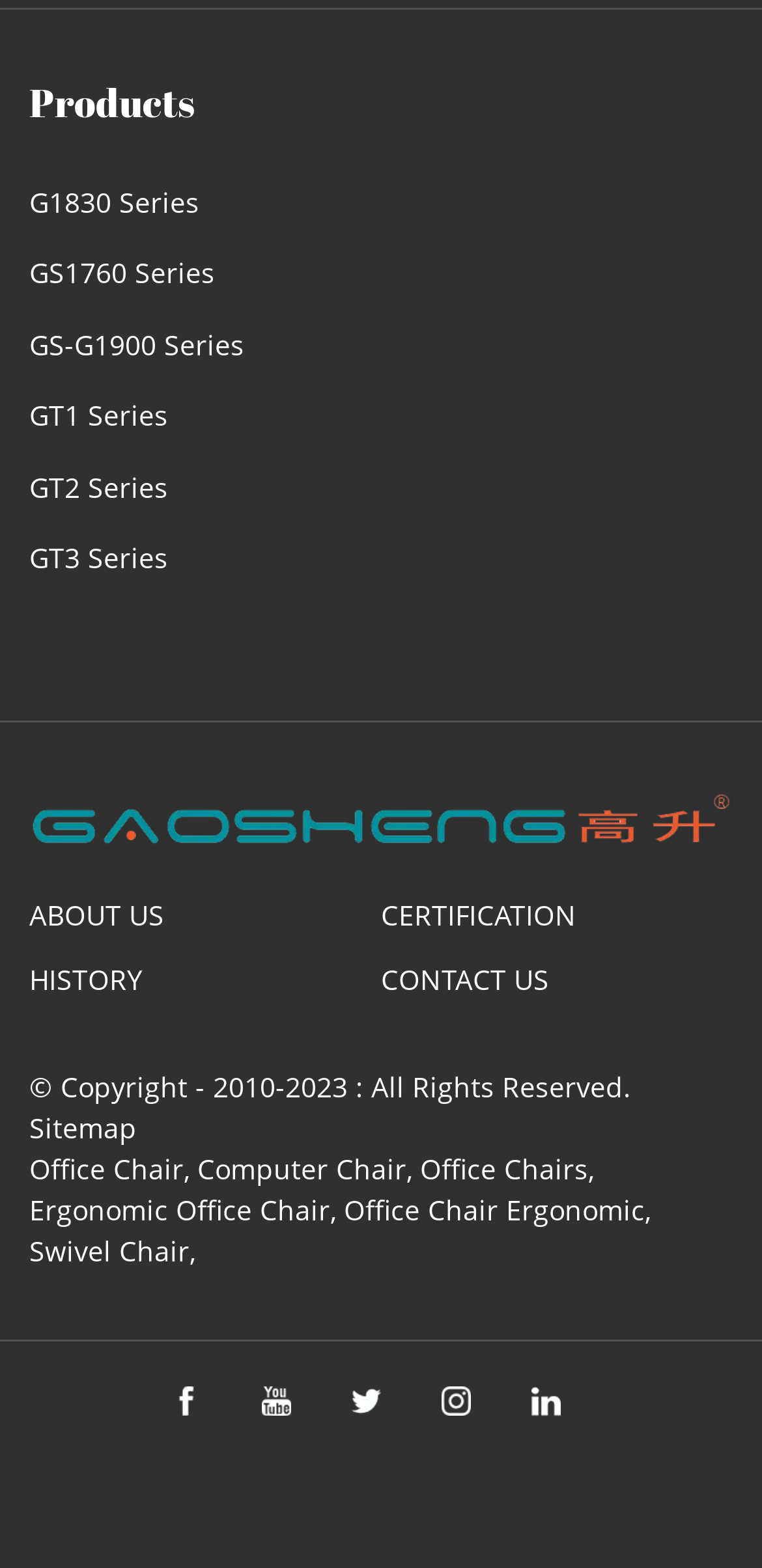Please locate the bounding box coordinates of the element that needs to be clicked to achieve the following instruction: "Go to the 'ABOUT US' section". The coordinates should be four float numbers between 0 and 1, i.e., [left, top, right, bottom].

[0.038, 0.572, 0.215, 0.596]